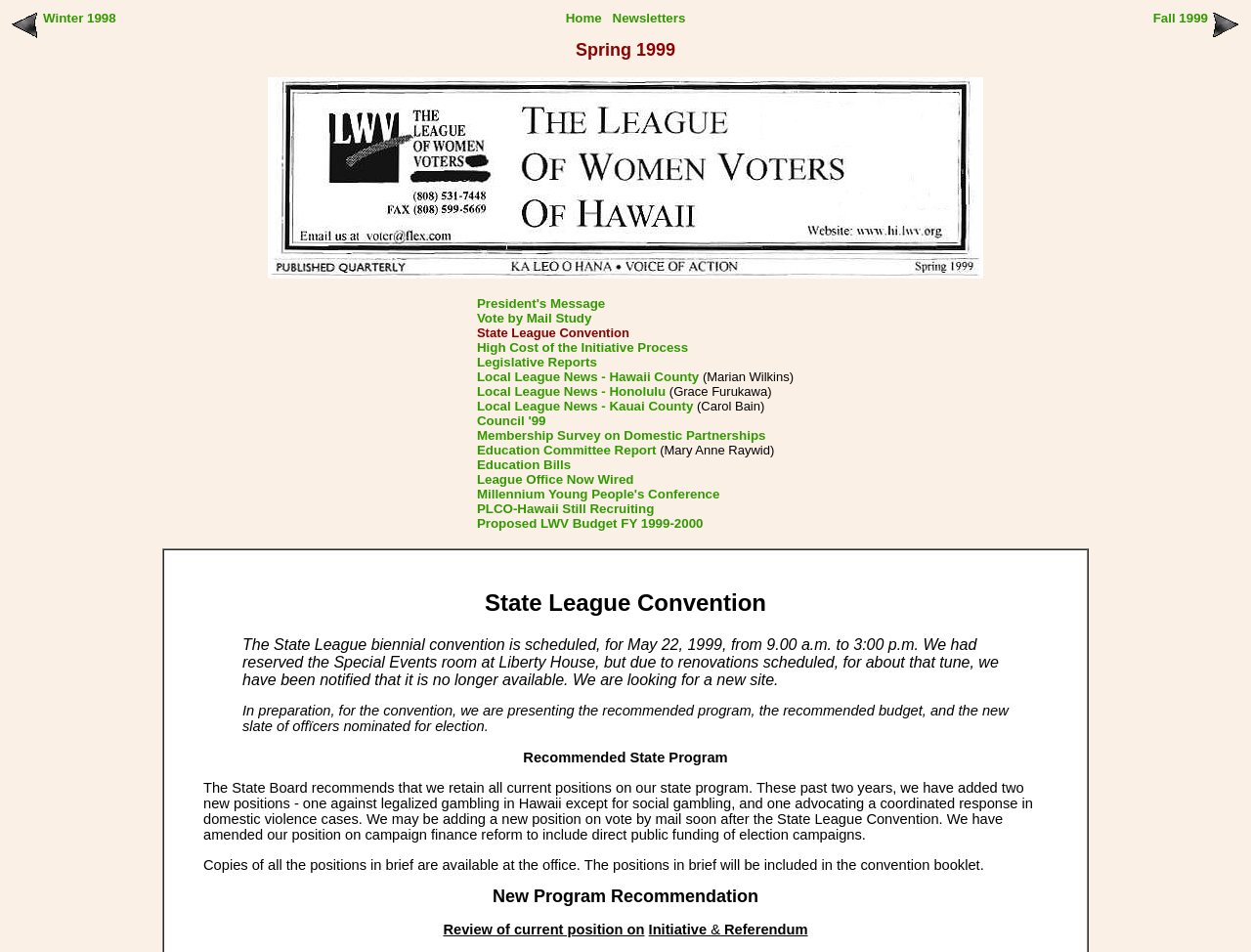Please specify the coordinates of the bounding box for the element that should be clicked to carry out this instruction: "View Home". The coordinates must be four float numbers between 0 and 1, formatted as [left, top, right, bottom].

[0.452, 0.011, 0.481, 0.027]